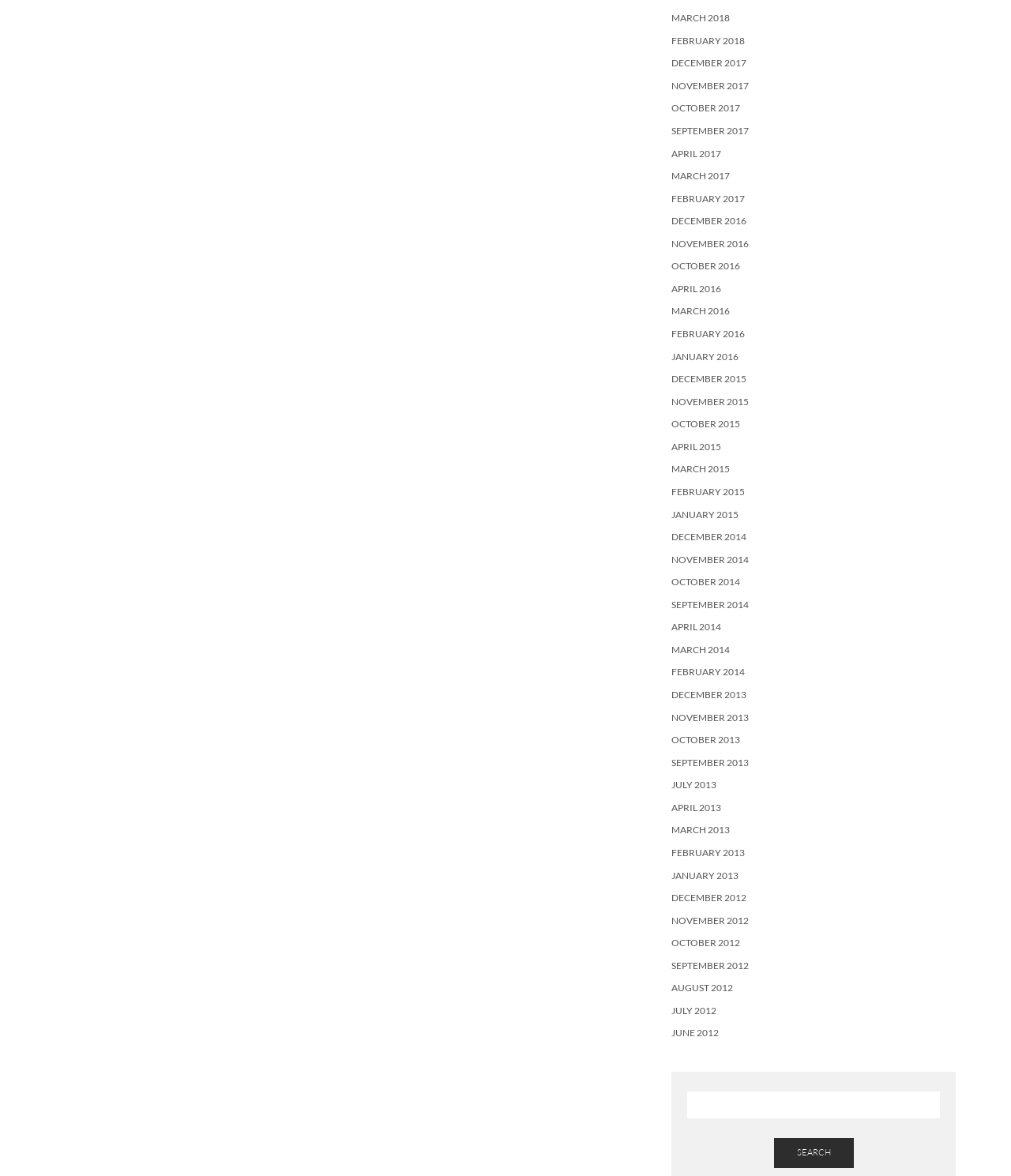What is the earliest month listed?
Provide a detailed answer to the question, using the image to inform your response.

By examining the list of links on the webpage, I found that the earliest month listed is DECEMBER 2012, which is located at the bottom of the list.